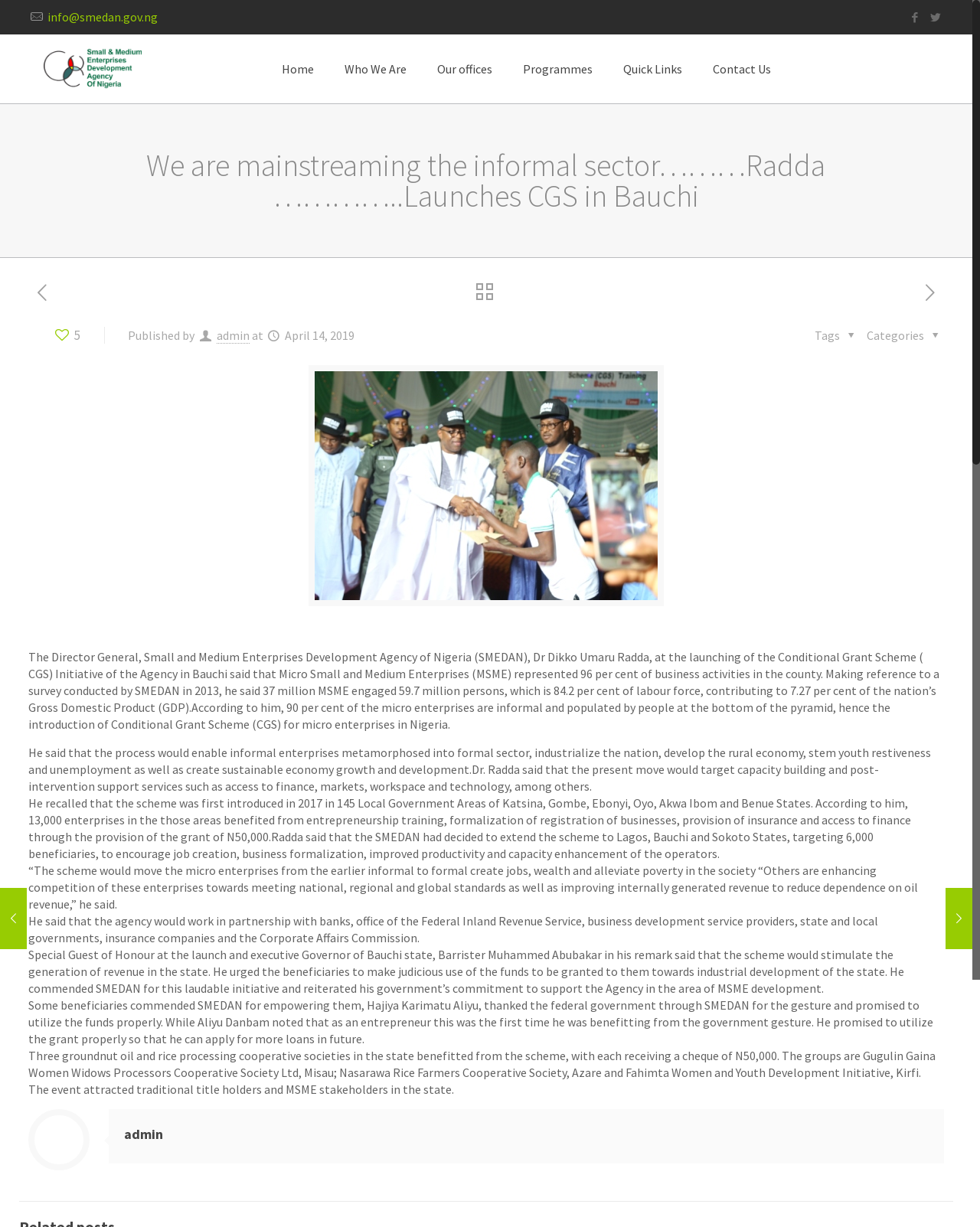Identify the bounding box coordinates of the element to click to follow this instruction: 'Click the 'Home' link'. Ensure the coordinates are four float values between 0 and 1, provided as [left, top, right, bottom].

[0.272, 0.028, 0.336, 0.084]